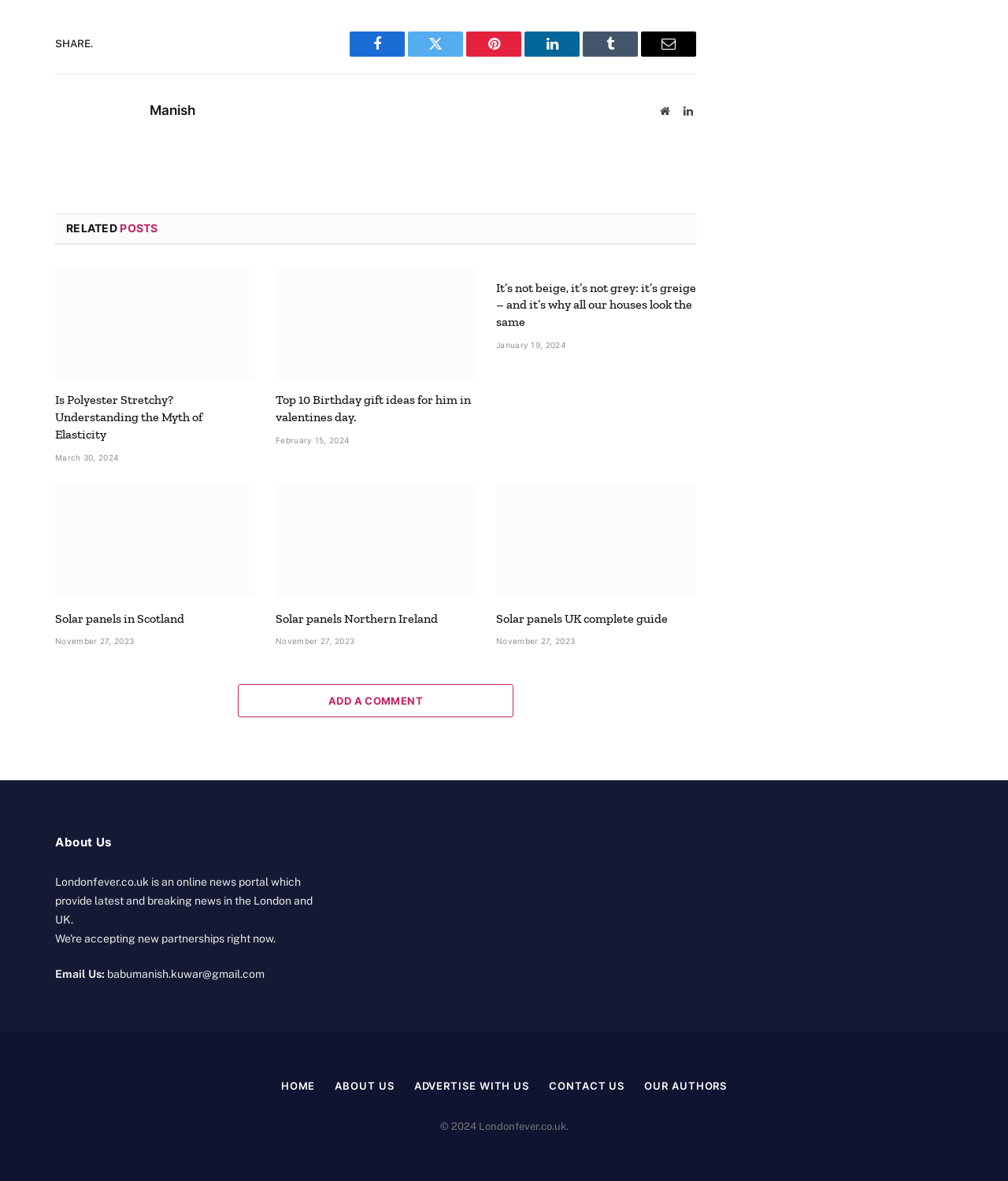Show the bounding box coordinates for the element that needs to be clicked to execute the following instruction: "Add a comment". Provide the coordinates in the form of four float numbers between 0 and 1, i.e., [left, top, right, bottom].

[0.236, 0.58, 0.509, 0.608]